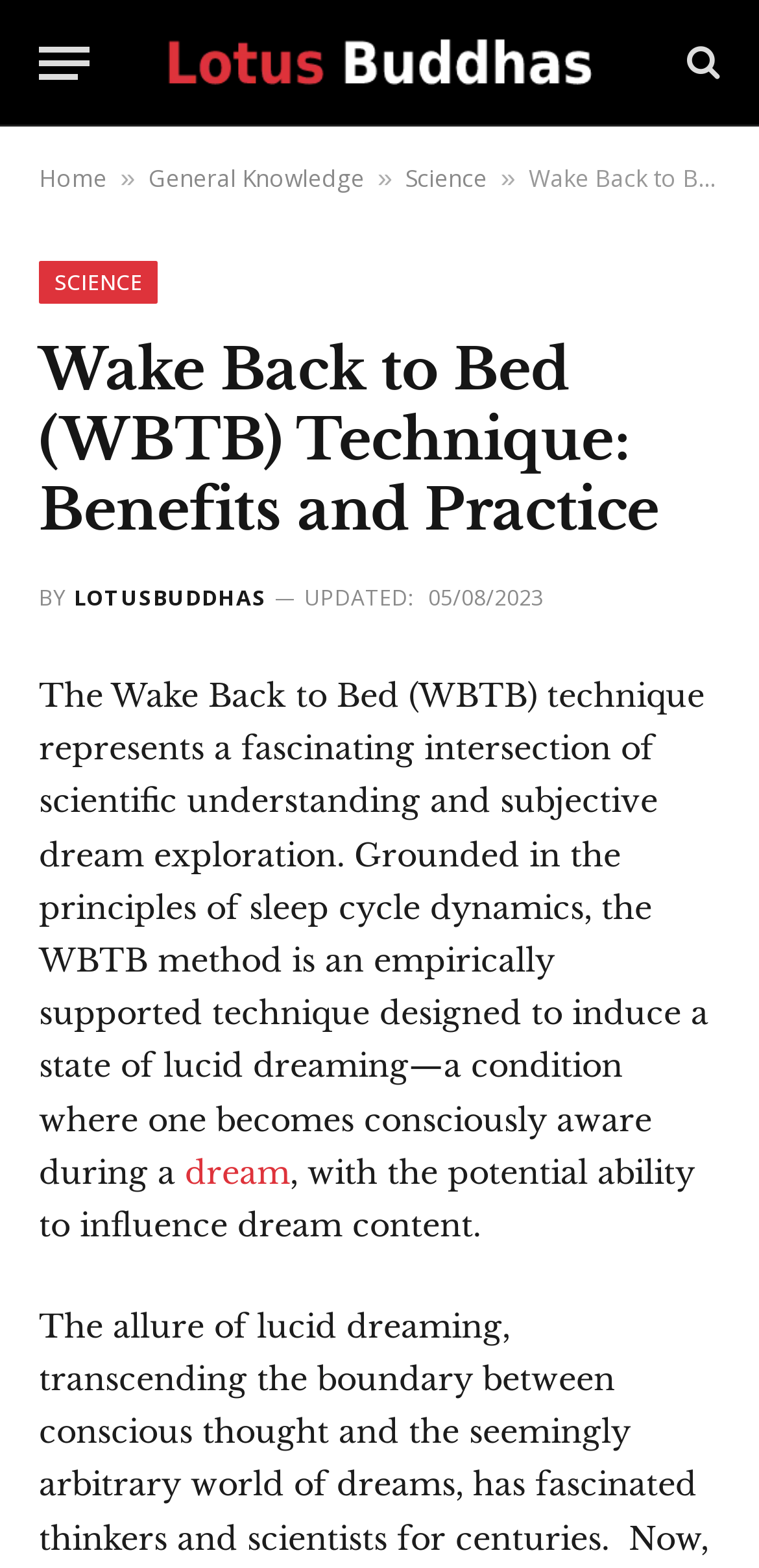Please identify the bounding box coordinates of the element on the webpage that should be clicked to follow this instruction: "Learn about lucid dreaming". The bounding box coordinates should be given as four float numbers between 0 and 1, formatted as [left, top, right, bottom].

[0.244, 0.735, 0.382, 0.76]